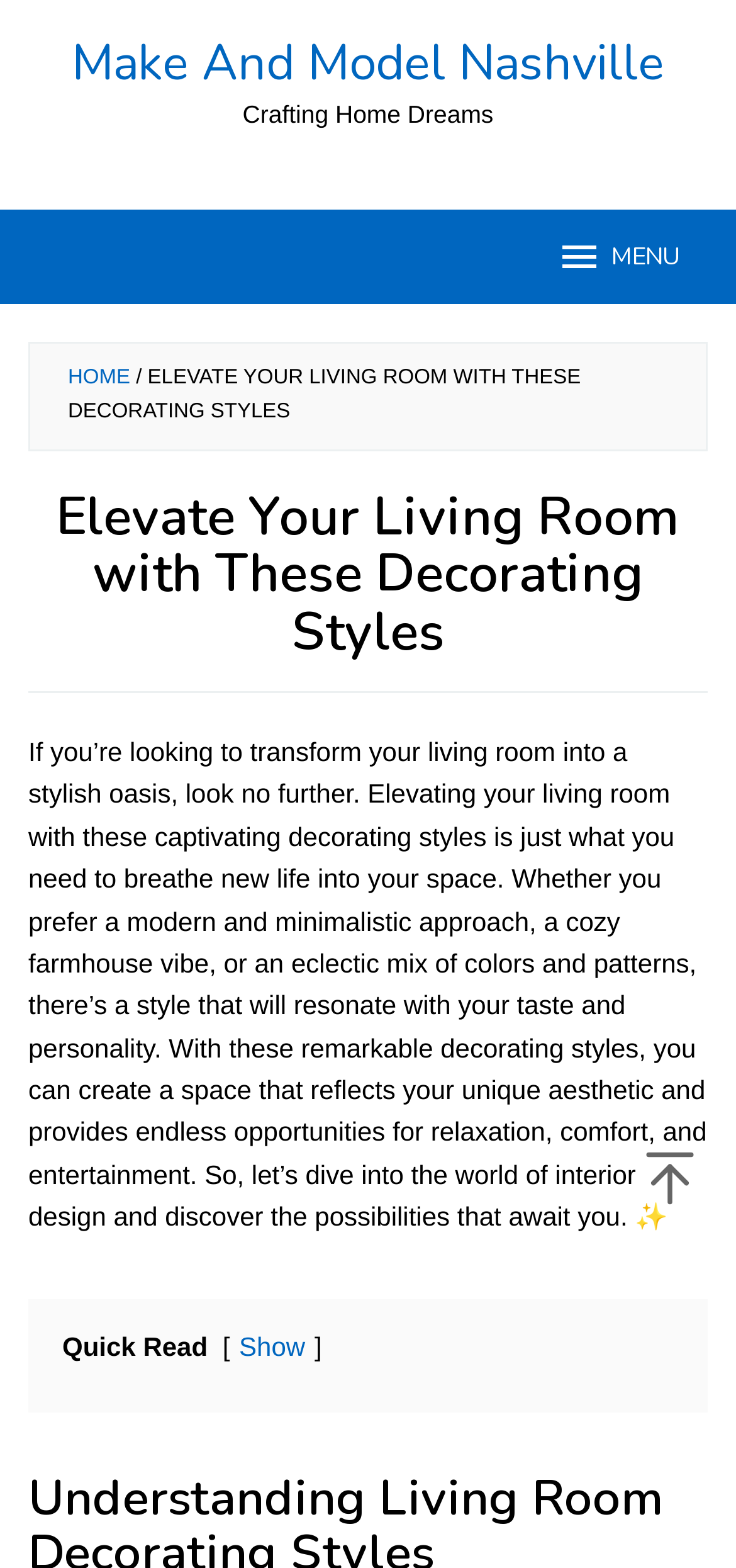Bounding box coordinates should be provided in the format (top-left x, top-left y, bottom-right x, bottom-right y) with all values between 0 and 1. Identify the bounding box for this UI element: Make And Model Nashville

[0.097, 0.019, 0.903, 0.061]